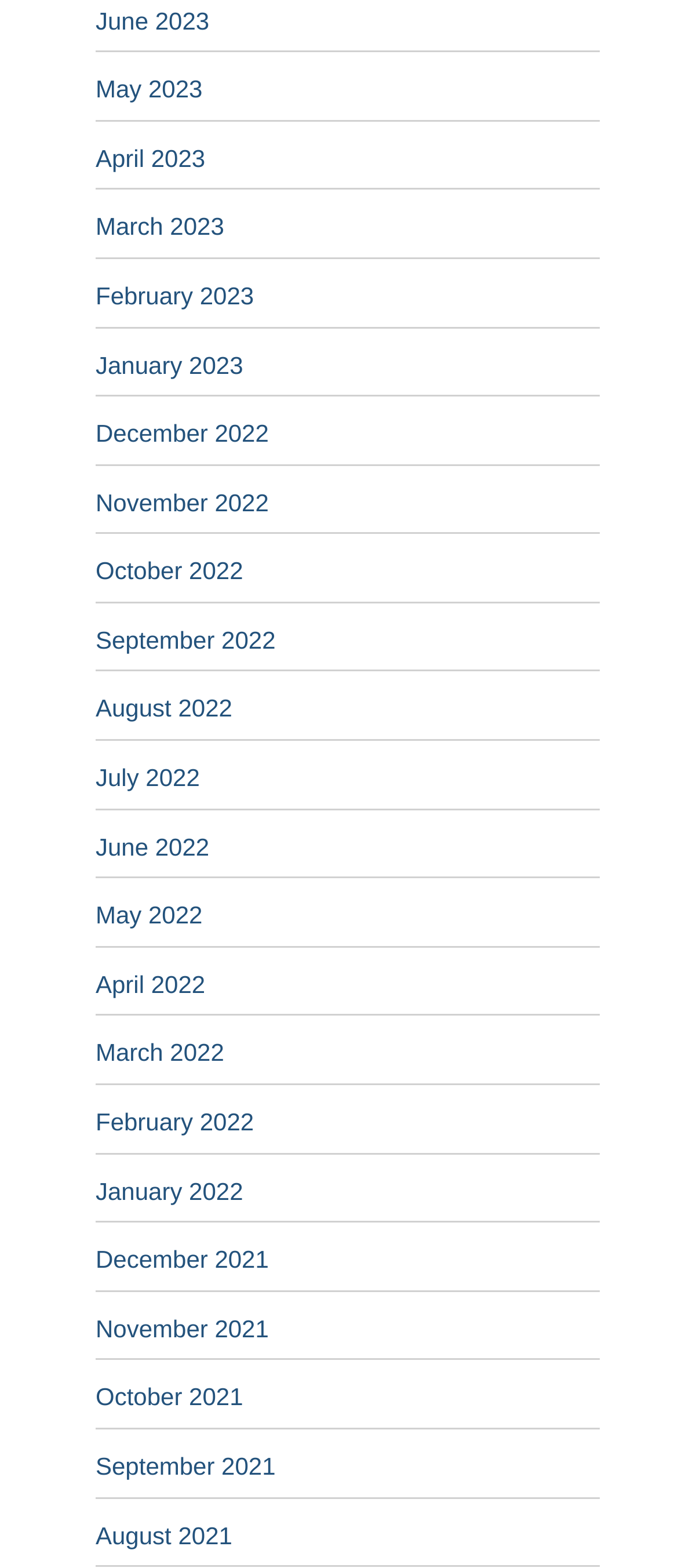Use a single word or phrase to answer the question: What is the earliest month listed?

August 2021